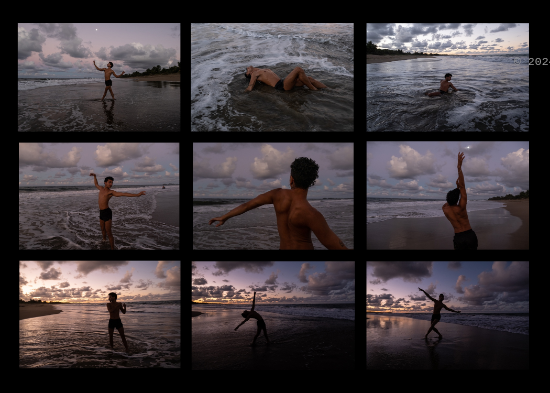Provide an in-depth description of the image.

The image showcases a captivating collage of moments captured at the shoreline, reflecting the interplay of movement, expression, and the natural beauty of the Caribbean environment. Each of the nine frames features diverse scenes of individuals engaged in dynamic activities, evoking a sense of freedom and connection to the sea. 

In the top row, we see figures dancing joyfully in the water, playing in the waves, and basking in the serene glow of dusk. The second row captures more intimate moments, with one subject spinning gracefully while others embrace the water, symbolizing a blend of artistry and nature. The bottom row continues this theme, with striking silhouettes of individuals moving fluidly along the coastline, embodying both strength and grace against a backdrop of stunning cloudscapes and a vibrant sunset.

This visual narrative emphasizes the resilience and creativity of marginalized communities, echoing themes of empowerment and solidarity amidst the challenges faced in the Caribbean. The imagery resonates with the project's exploration of identity, family, and belonging, inviting viewers into the lived experiences of these artists and their vibrant expressions of life along the coast.